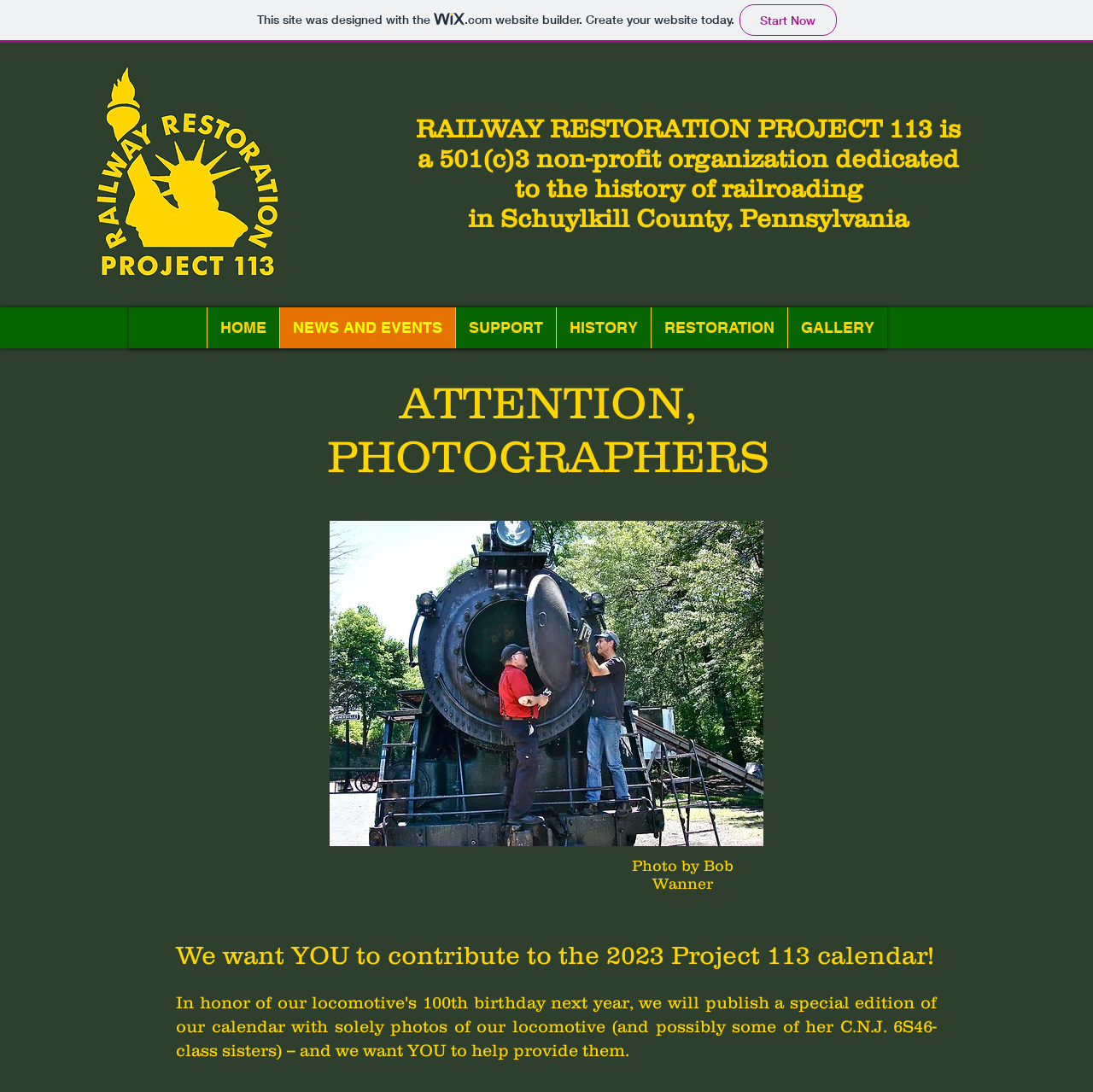Determine the bounding box coordinates for the area you should click to complete the following instruction: "Visit the GALLERY page".

[0.72, 0.281, 0.812, 0.319]